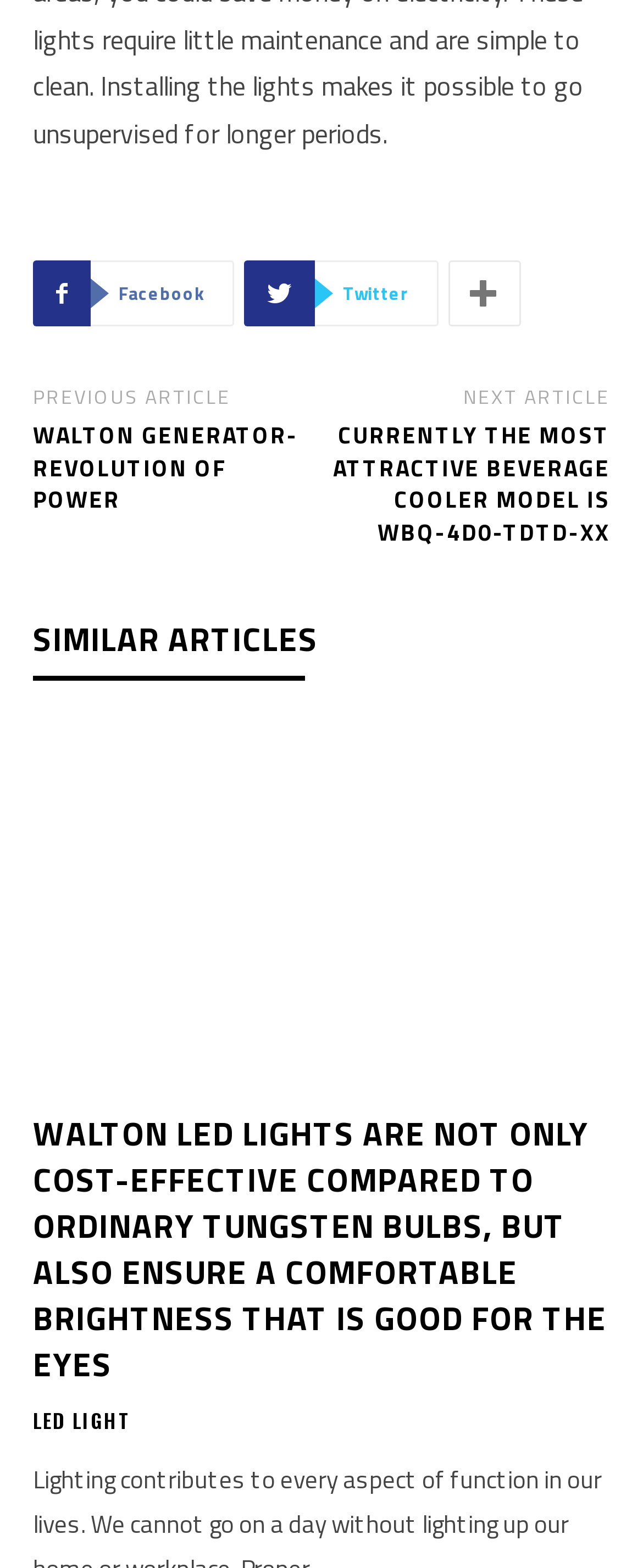Provide the bounding box coordinates of the HTML element described as: "Marmalade Cafe". The bounding box coordinates should be four float numbers between 0 and 1, i.e., [left, top, right, bottom].

None